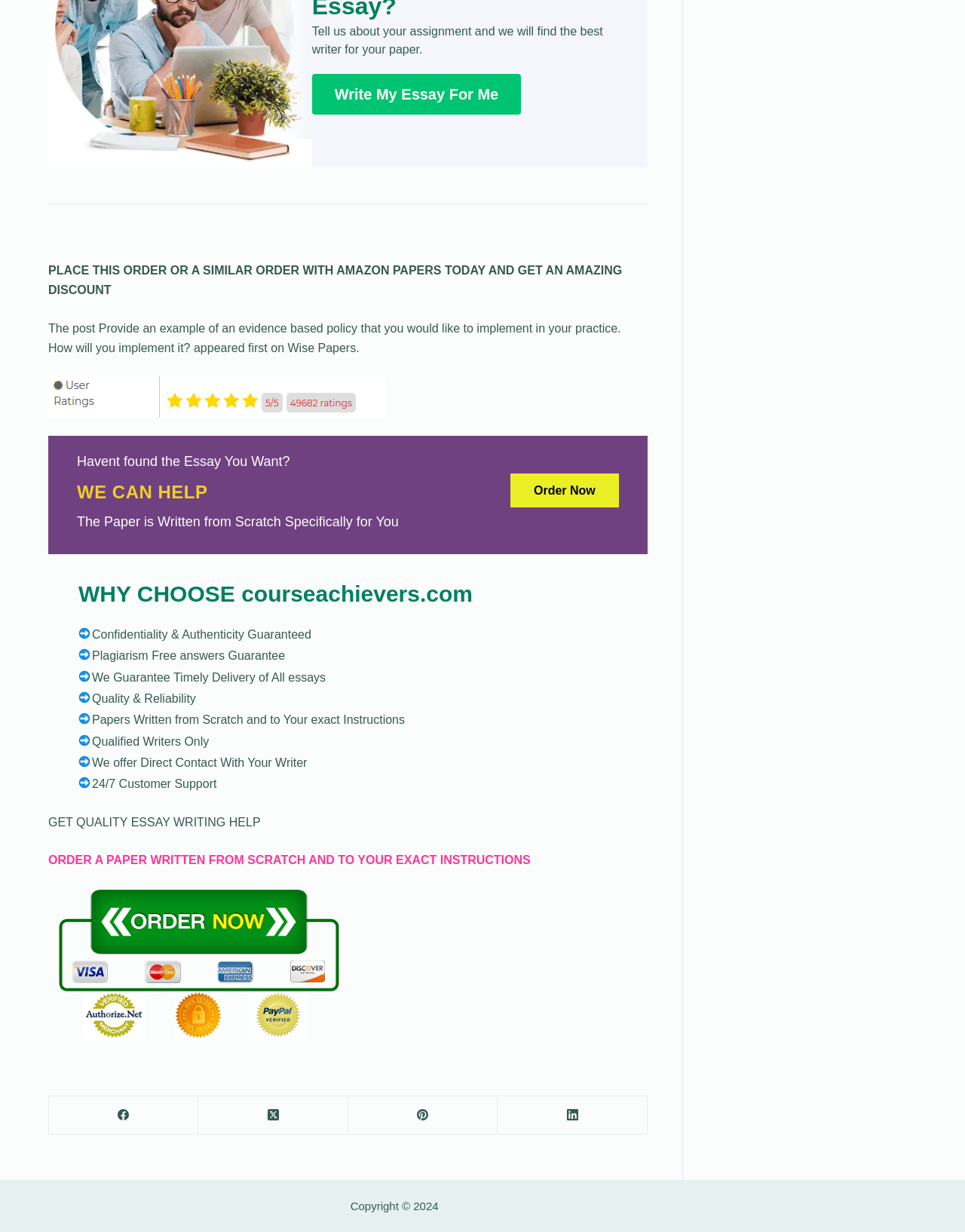Can you look at the image and give a comprehensive answer to the question:
Is customer support available?

The website mentions that they offer 24/7 customer support, indicating that customers can get help and assistance at any time.